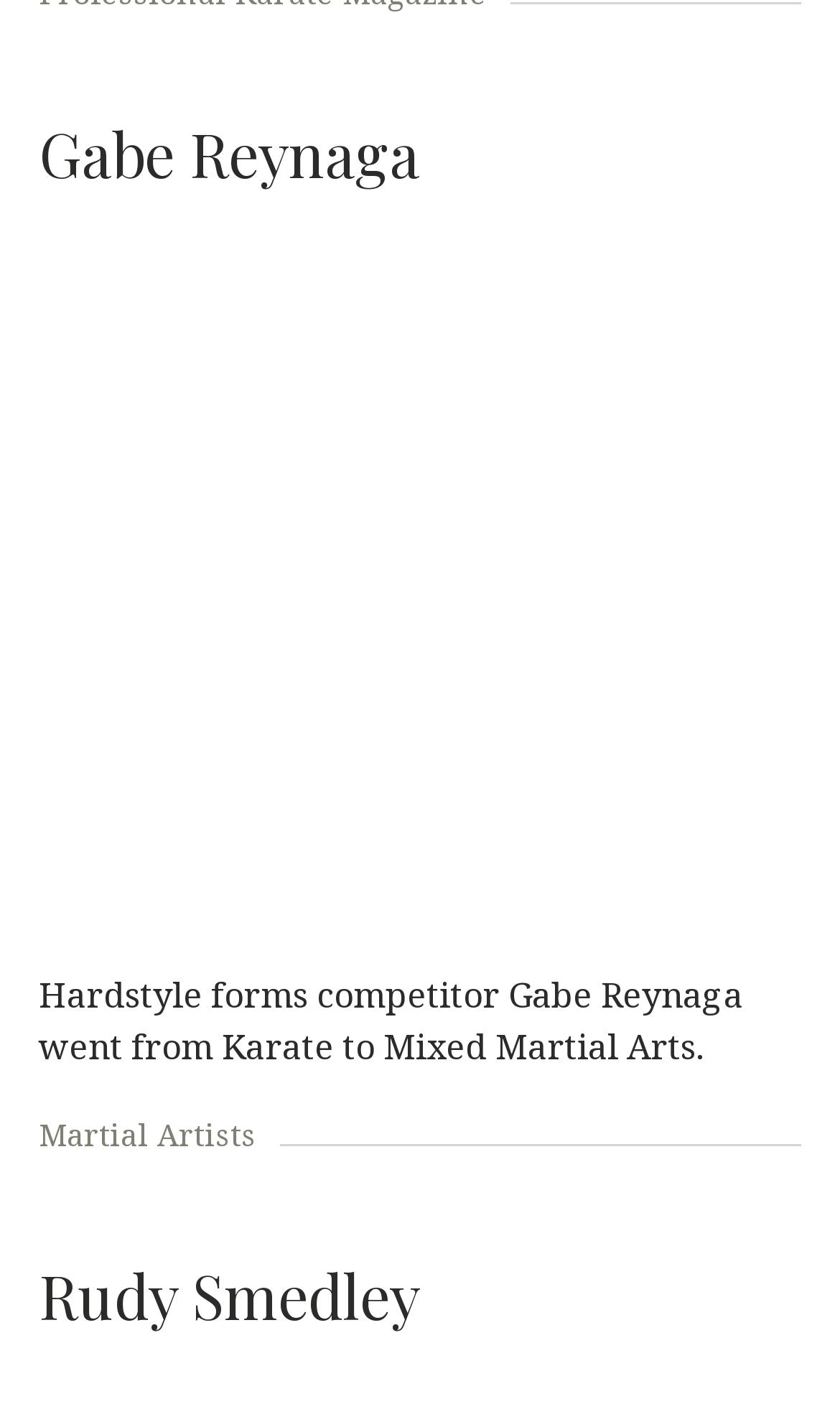What is the topic of the webpage?
Give a single word or phrase as your answer by examining the image.

Martial Artists